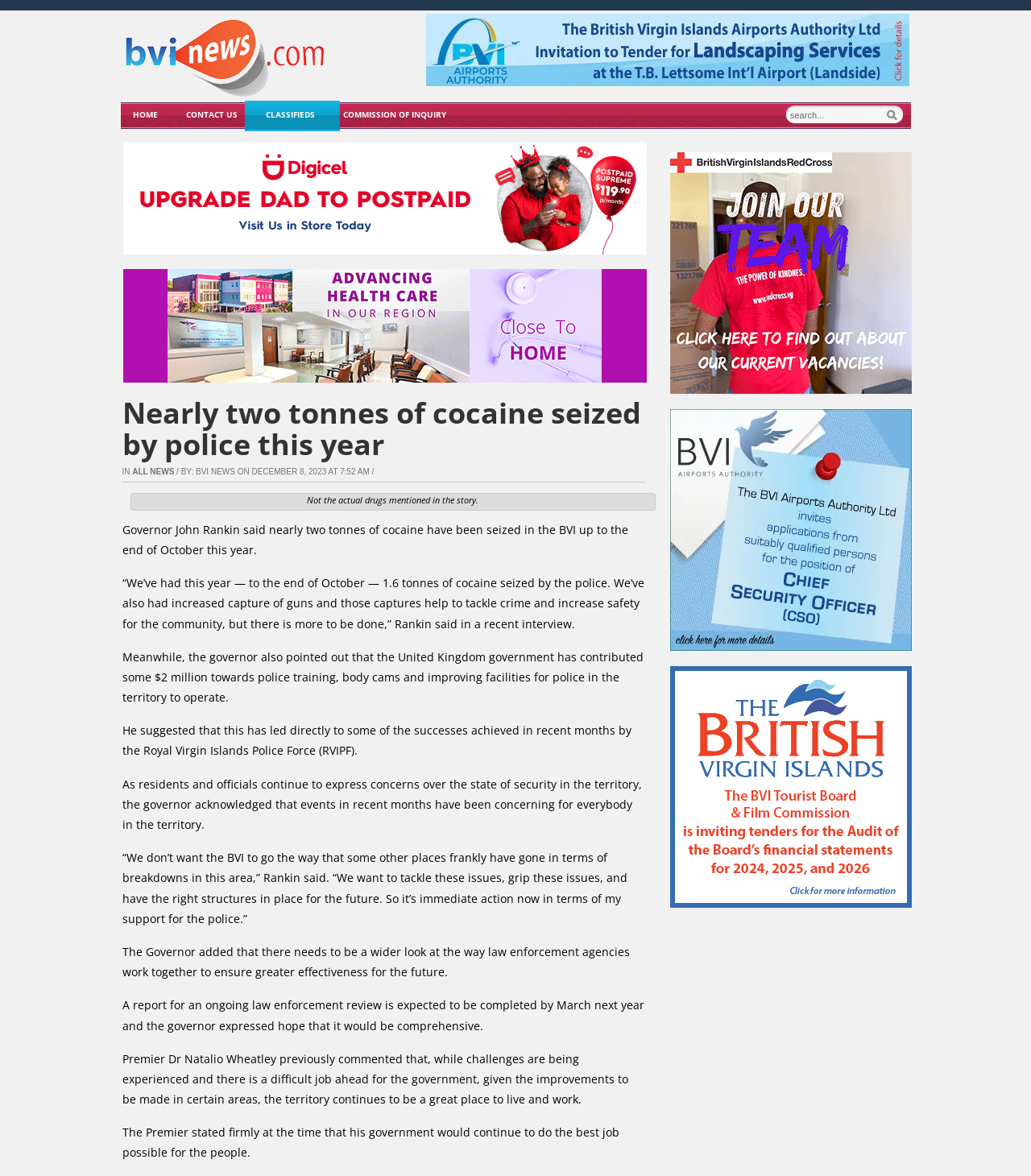Please find the bounding box coordinates of the clickable region needed to complete the following instruction: "Click on 'HOME'". The bounding box coordinates must consist of four float numbers between 0 and 1, i.e., [left, top, right, bottom].

[0.118, 0.092, 0.164, 0.102]